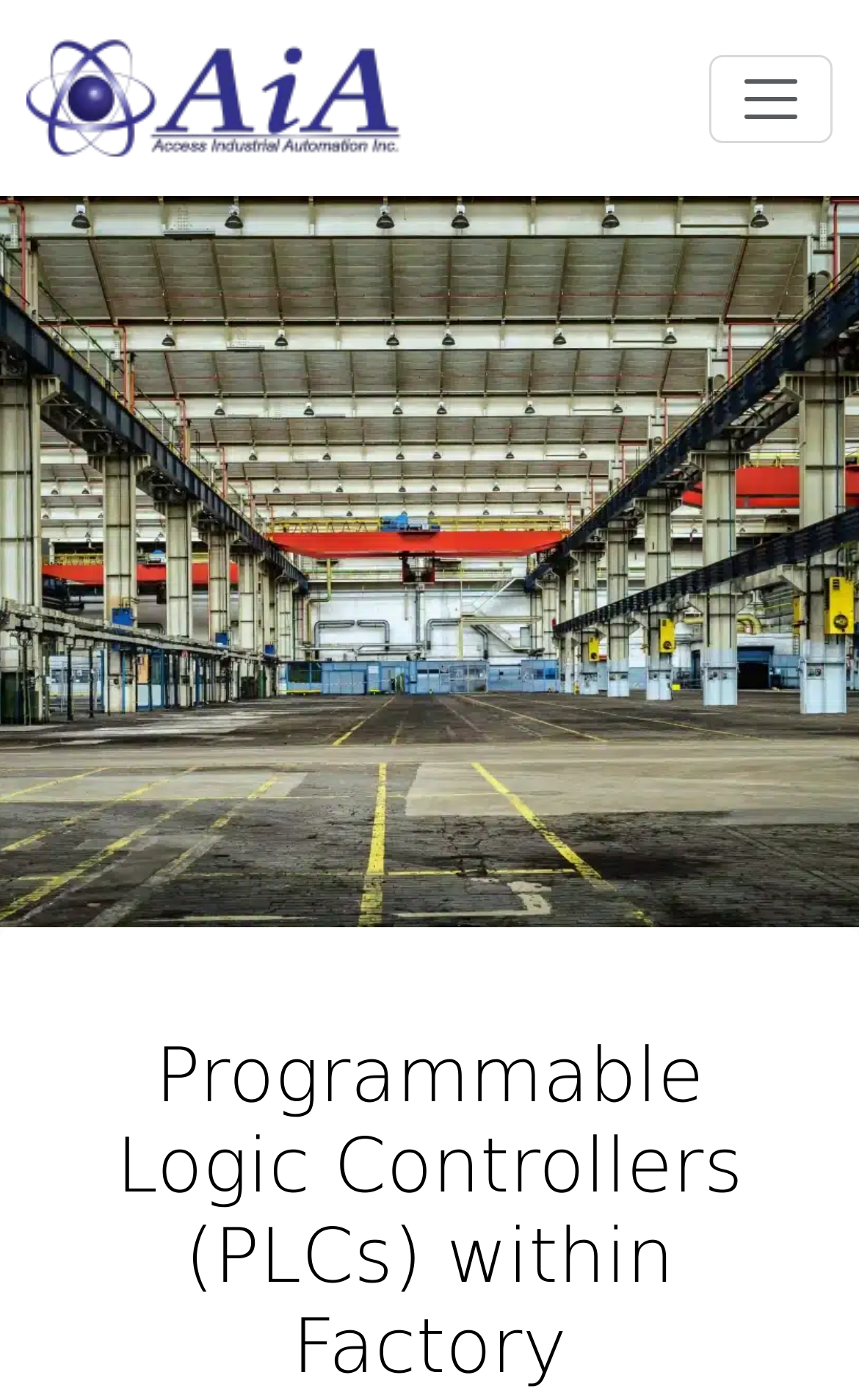What is the principal heading displayed on the webpage?

Programmable Logic Controllers (PLCs) within Factory Automation